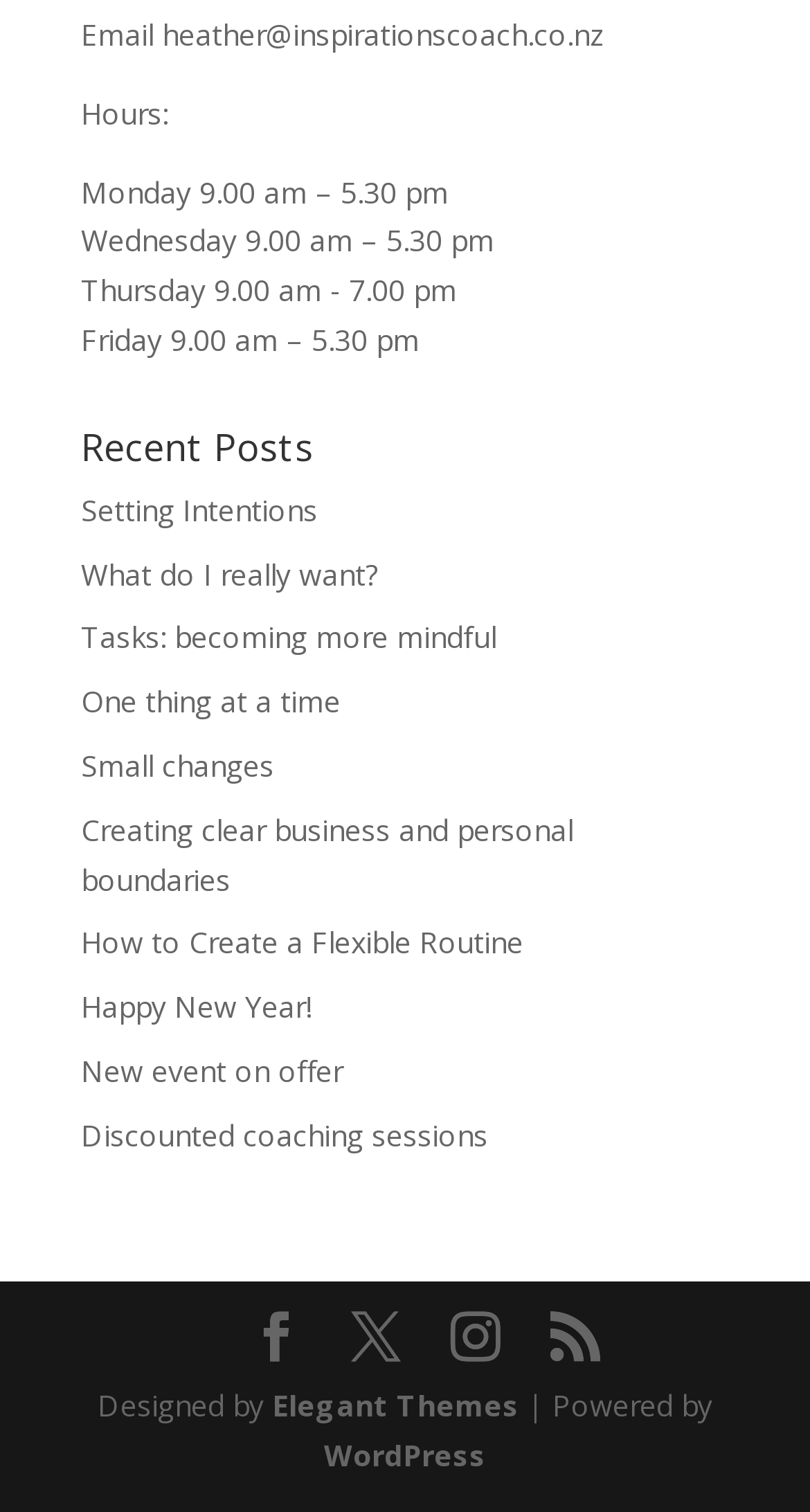Utilize the information from the image to answer the question in detail:
What is the email address to contact?

The email address can be found at the top of the webpage, where it says 'Email heather@inspirationscoach.co.nz'.